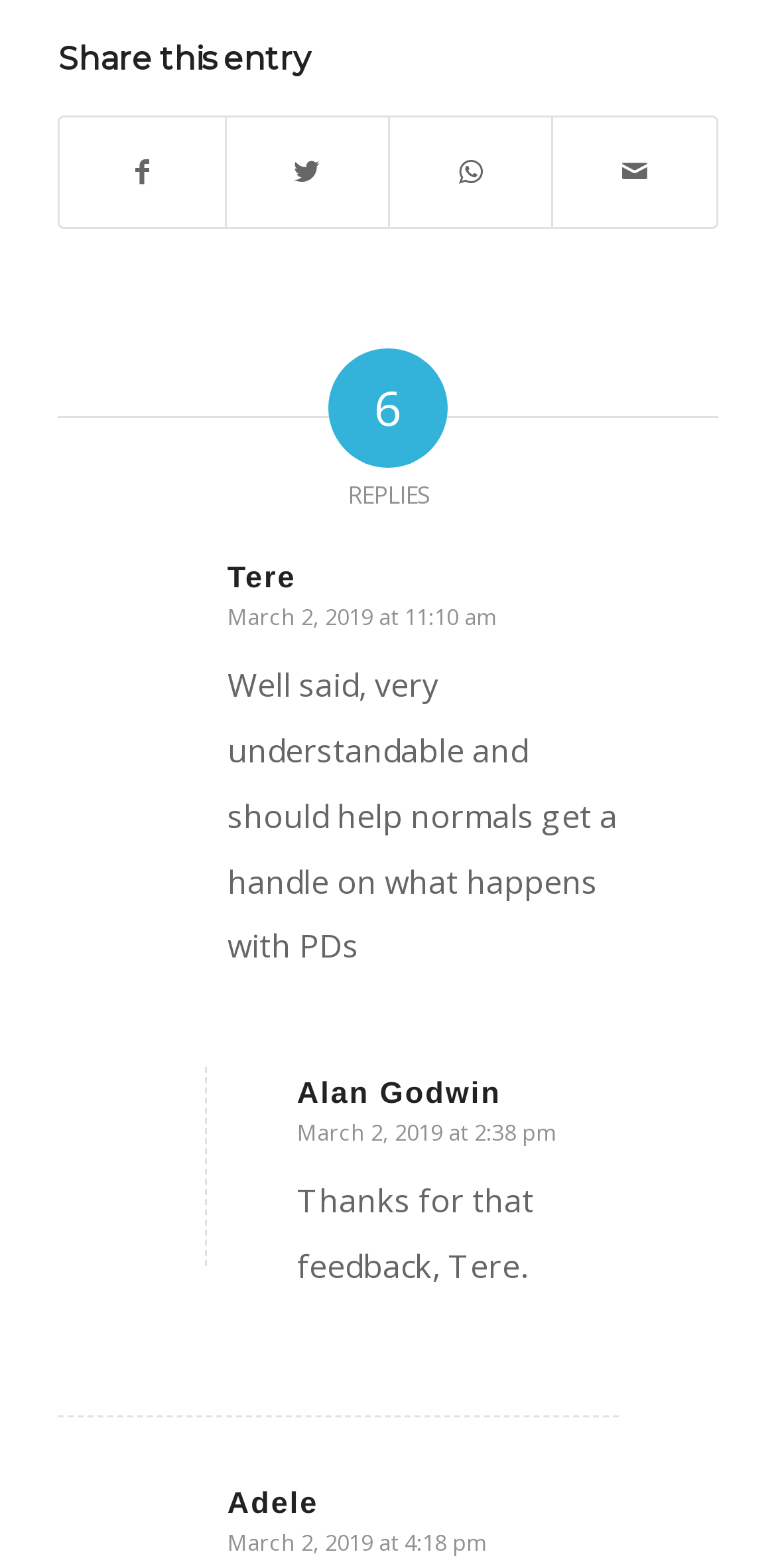What is the purpose of the 'Share this entry' section?
Use the information from the image to give a detailed answer to the question.

Based on the webpage content, I can see that the 'Share this entry' section provides links to share the conversation on various social media platforms. This section is likely intended to allow users to share the conversation with others.